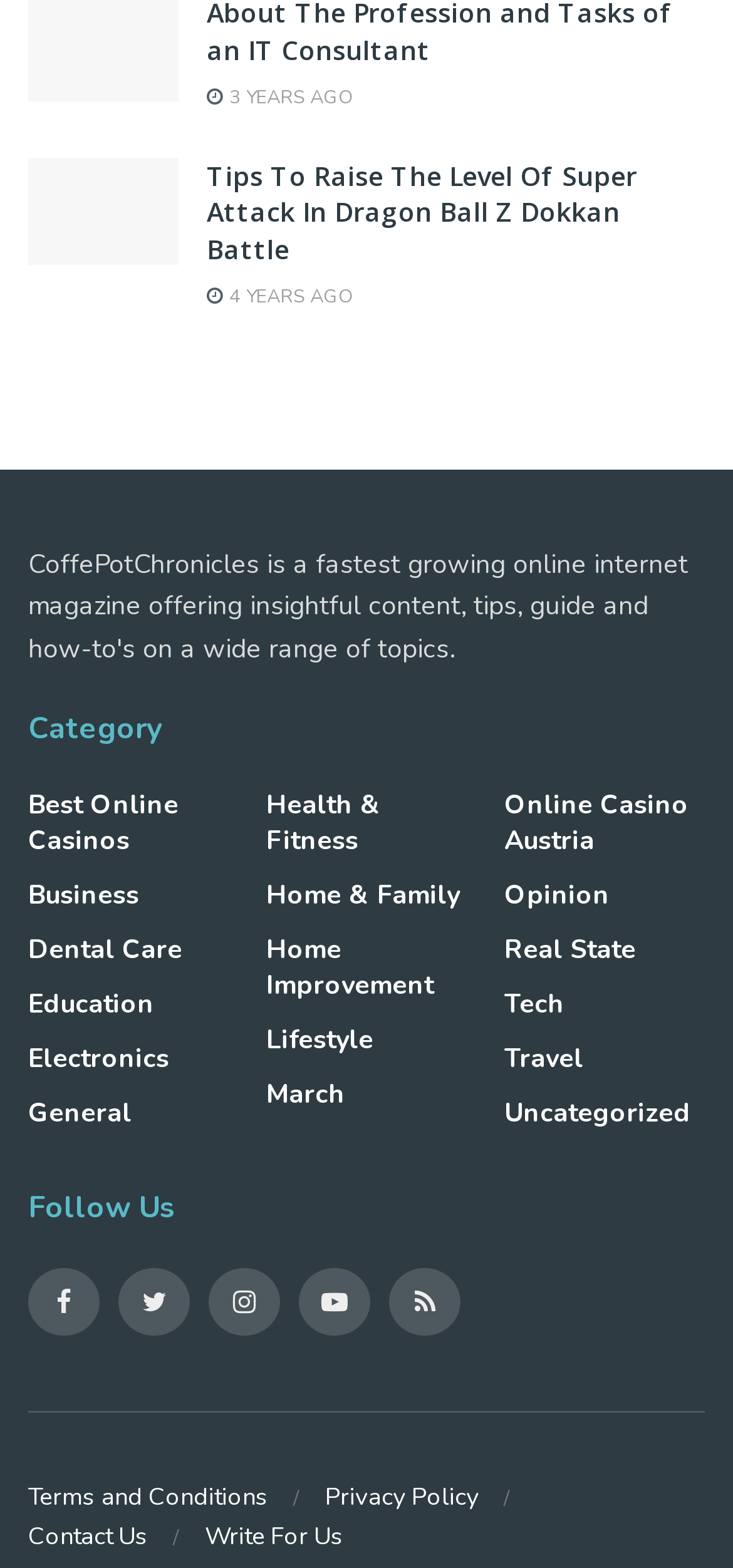Please identify the bounding box coordinates of the clickable area that will allow you to execute the instruction: "Follow the website on Facebook".

[0.162, 0.808, 0.259, 0.852]